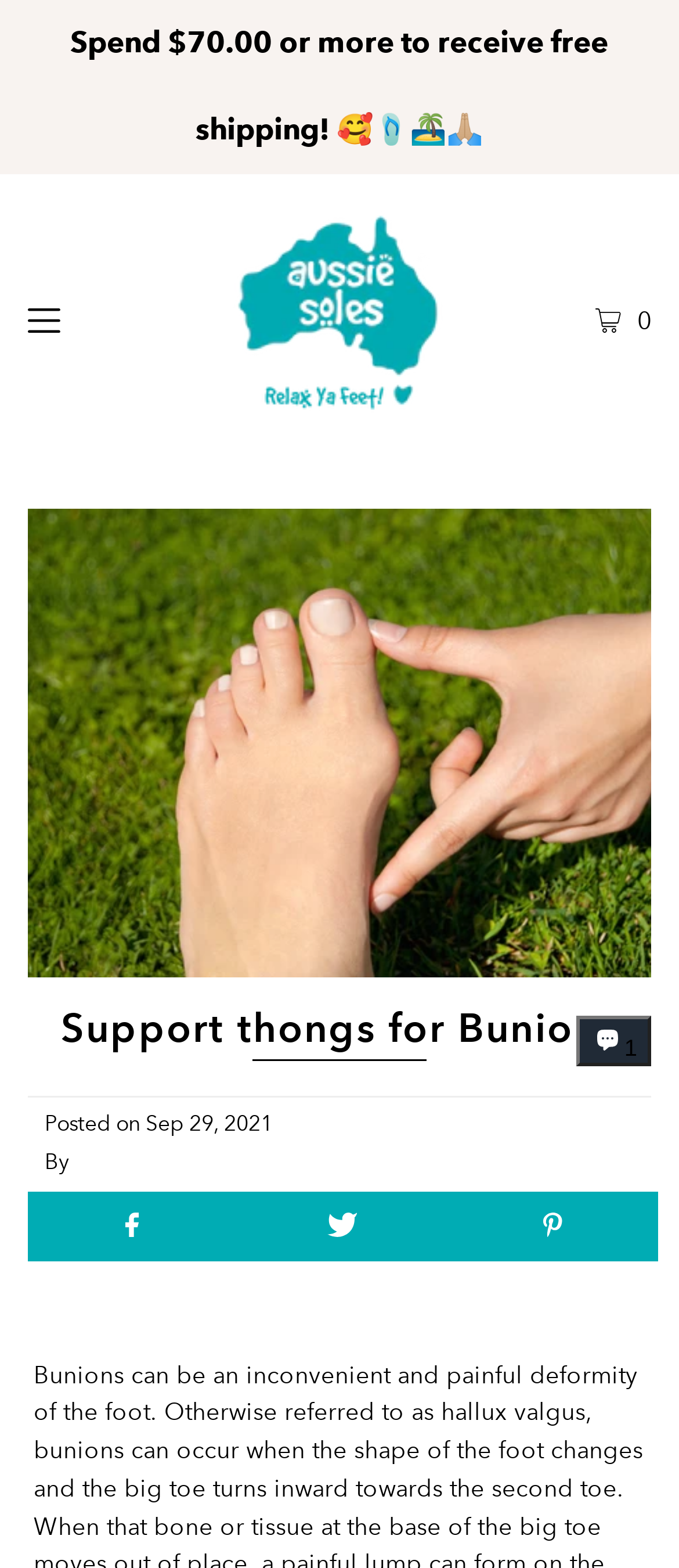What is the minimum amount to receive free shipping?
Please provide a single word or phrase as your answer based on the image.

70.00